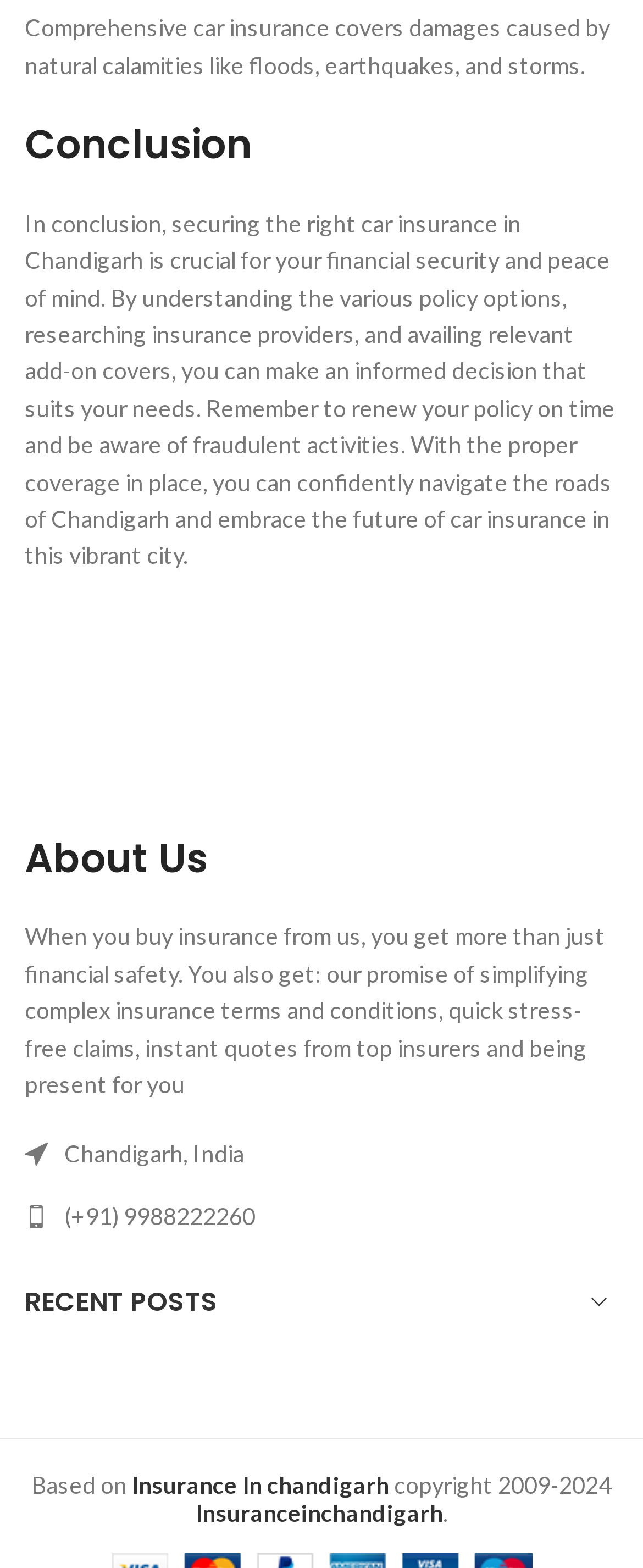Can you look at the image and give a comprehensive answer to the question:
How many images are there on the webpage?

There are two images on the webpage, both with the description 'insurance in chandigarh', located near the text 'Chandigarh, India' and the phone number.